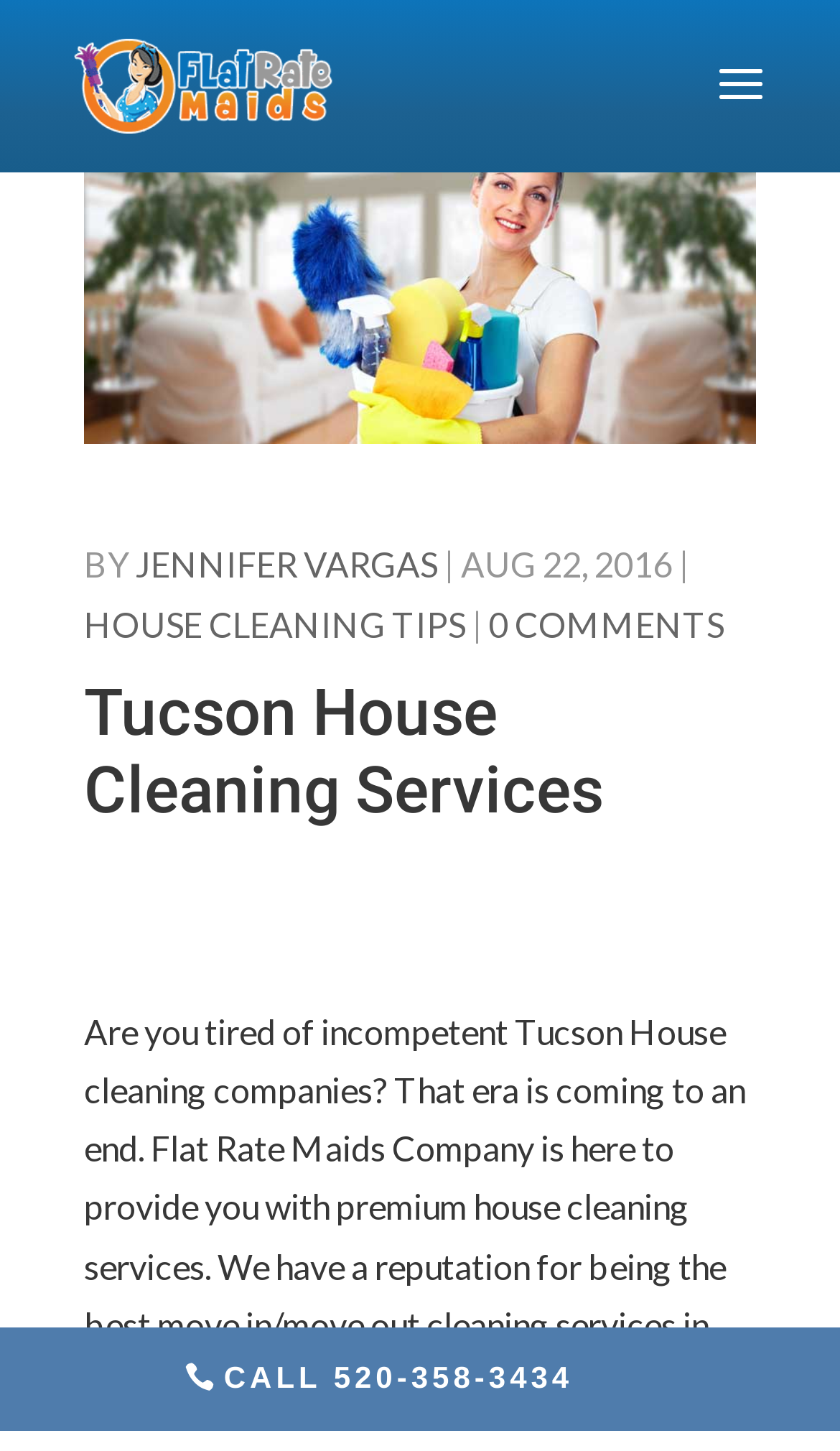Provide your answer to the question using just one word or phrase: What type of services does the company provide?

House cleaning services